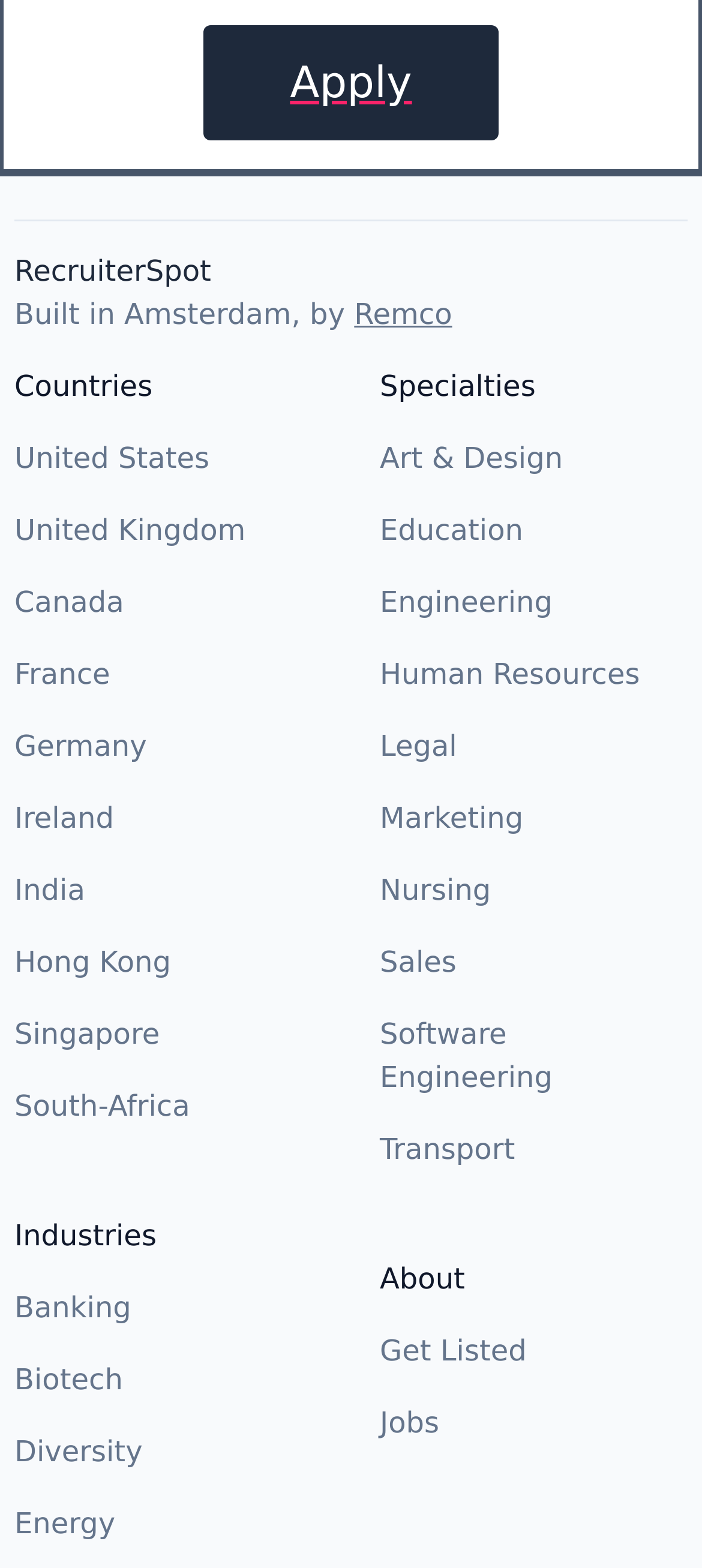Please give a succinct answer using a single word or phrase:
What is the last industry listed?

Energy